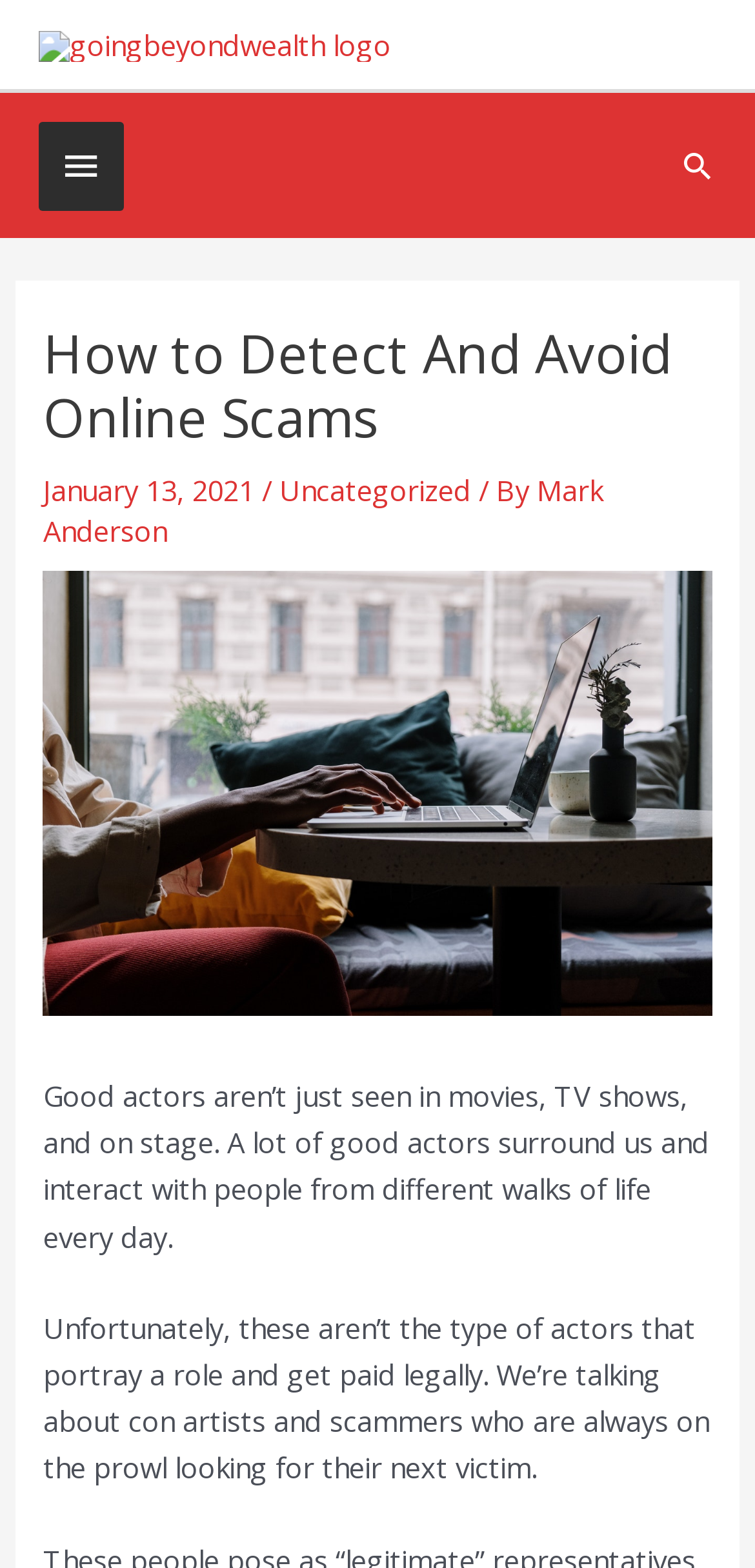Bounding box coordinates should be provided in the format (top-left x, top-left y, bottom-right x, bottom-right y) with all values between 0 and 1. Identify the bounding box for this UI element: parent_node: Below Header

[0.051, 0.078, 0.164, 0.134]